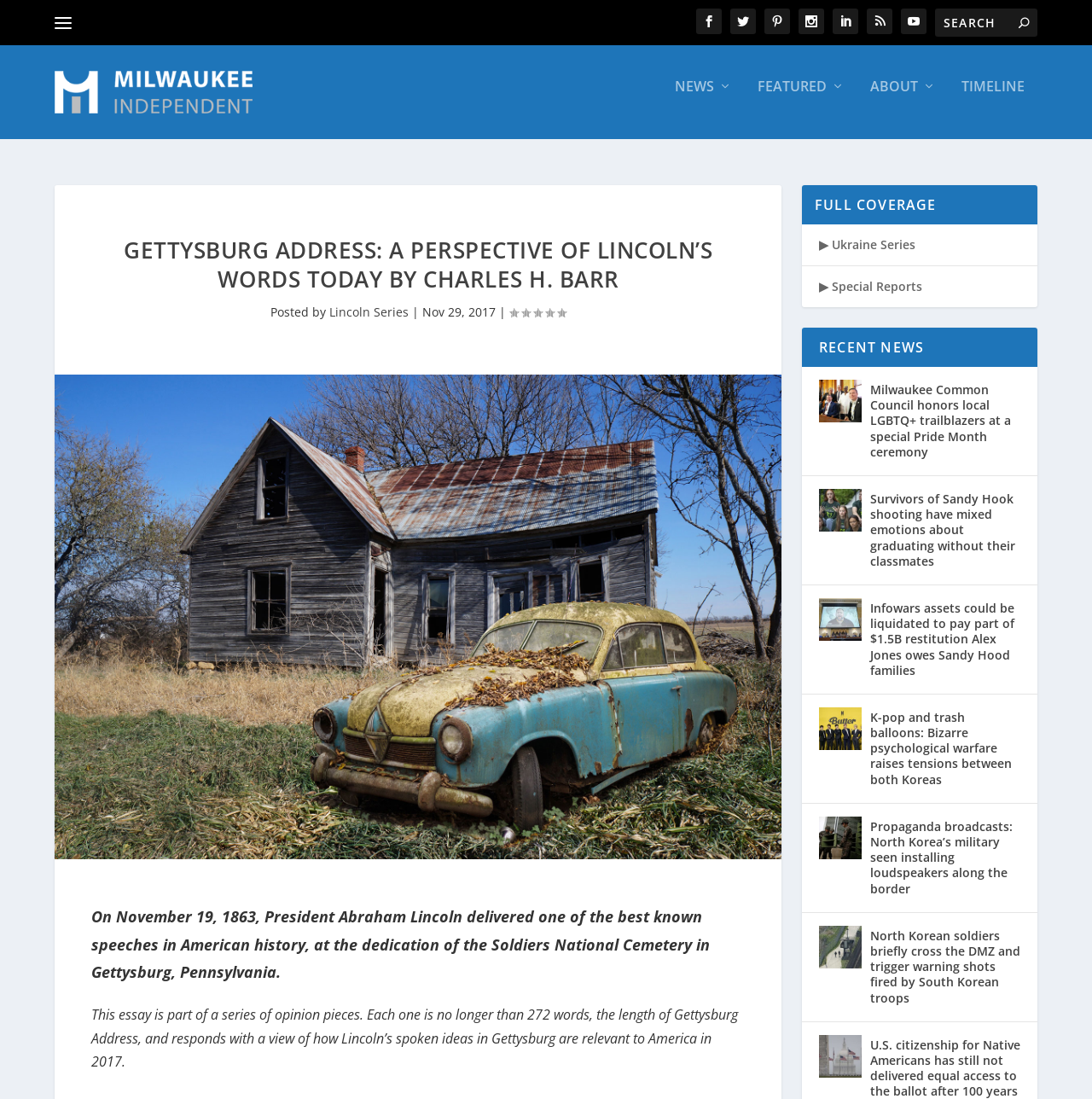Produce an extensive caption that describes everything on the webpage.

This webpage is an article from the Milwaukee Independent, titled "Gettysburg Address: A perspective of Lincoln’s words today by Charles H. Barr". At the top, there is a row of social media links, followed by a search bar with a search button. Below that, there is a navigation menu with links to "NEWS", "FEATURED", "ABOUT", and "TIMELINE".

The main content of the article is divided into two sections. The first section has a heading "GETTYSBURG ADDRESS: A PERSPECTIVE OF LINCOLN’S WORDS TODAY BY CHARLES H. BARR" and includes the author's name, publication date, and a rating. The article's text is presented in two paragraphs, discussing the Gettysburg Address and its relevance to America in 2017.

The second section is a list of news articles, labeled "FULL COVERAGE" and "RECENT NEWS". There are six news articles, each with a title, a brief summary, and an image. The articles cover a range of topics, including local LGBTQ+ trailblazers, the Sandy Hook shooting, Alex Jones' restitution, and tensions between North and South Korea.

Throughout the webpage, there are several images, including the Milwaukee Independent logo, social media icons, and images accompanying the news articles. The layout is organized, with clear headings and concise text, making it easy to navigate and read.